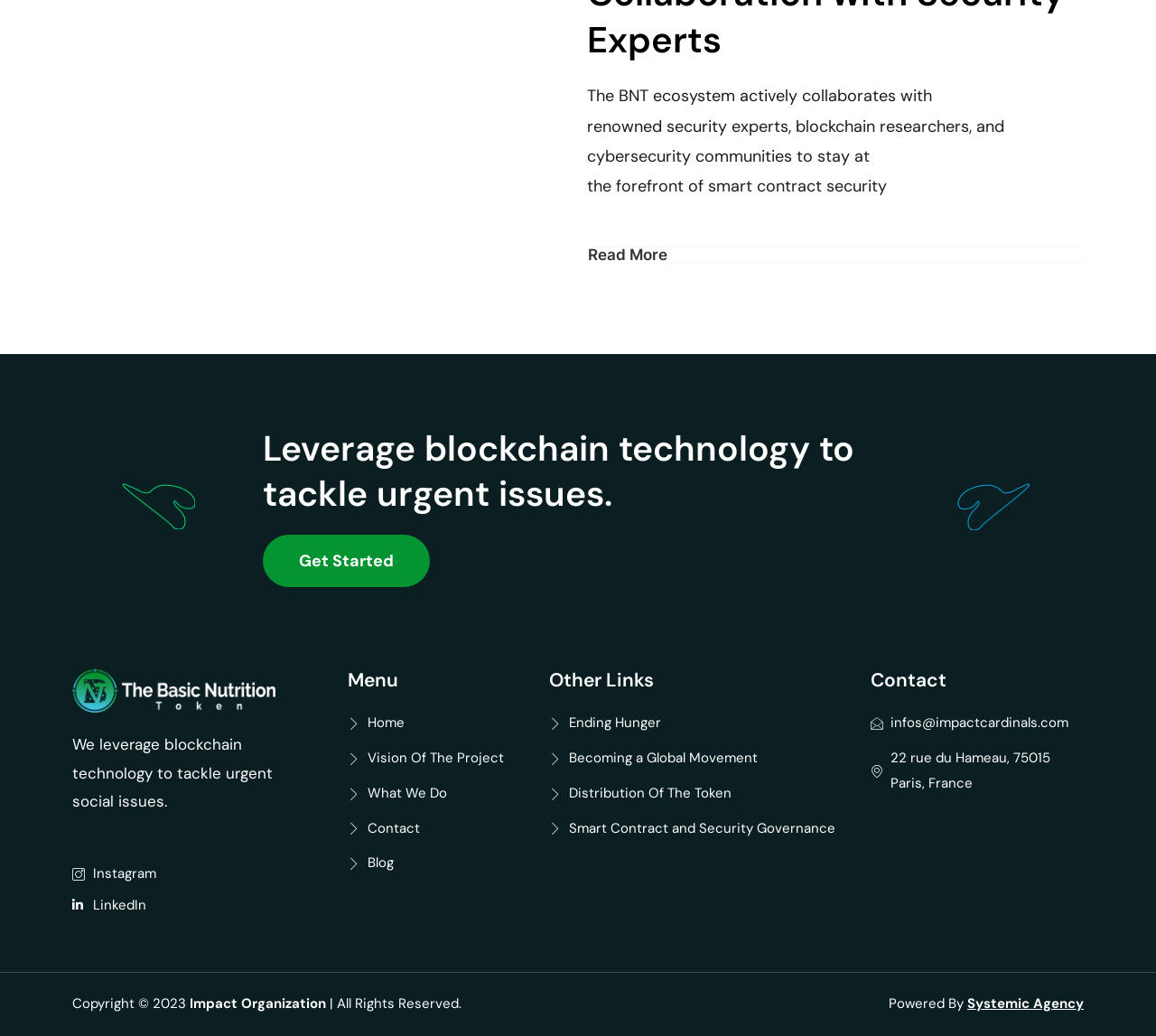Provide the bounding box coordinates of the section that needs to be clicked to accomplish the following instruction: "Get started with the project."

[0.227, 0.516, 0.372, 0.566]